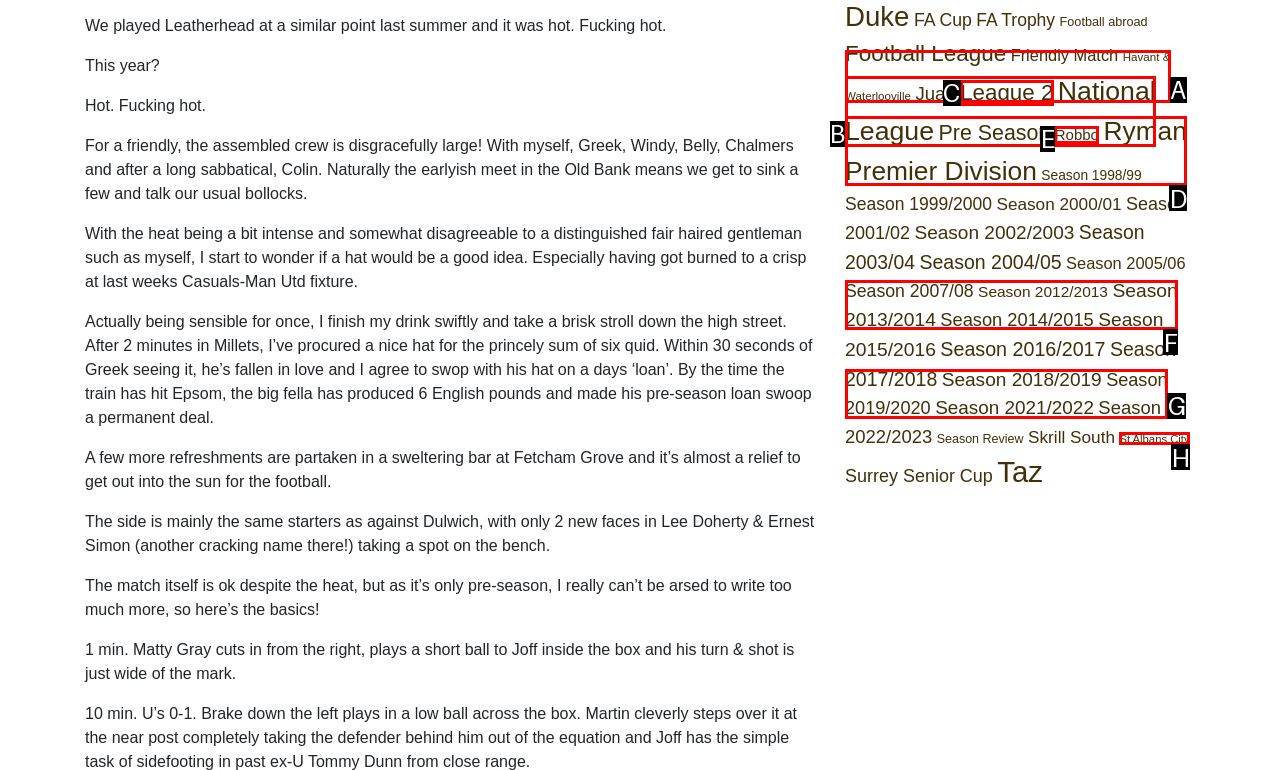Given the description: Season 2013/2014, select the HTML element that matches it best. Reply with the letter of the chosen option directly.

F